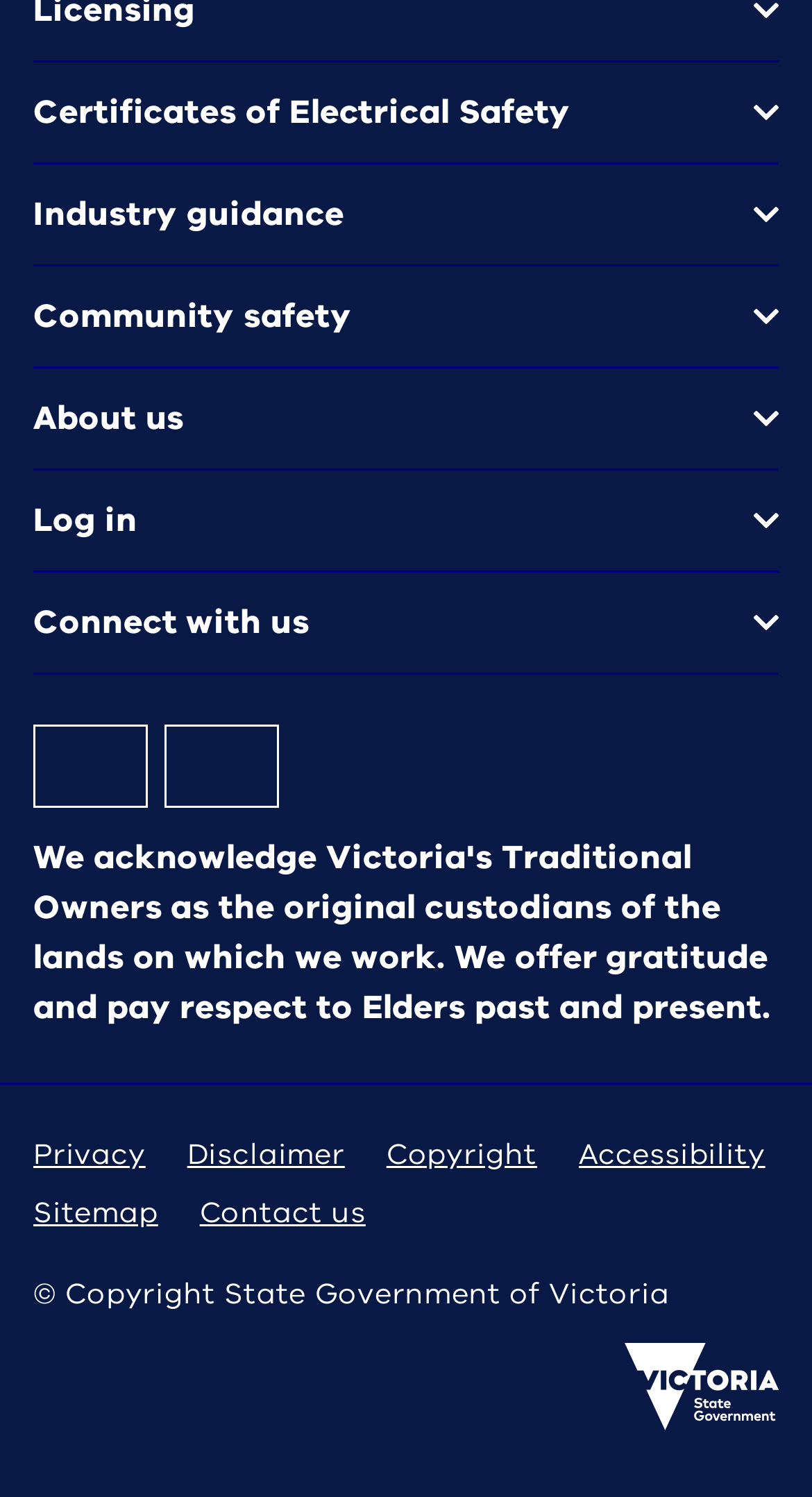Answer the question with a single word or phrase: 
What is the first footer navigation item?

Certificates of Electrical Safety